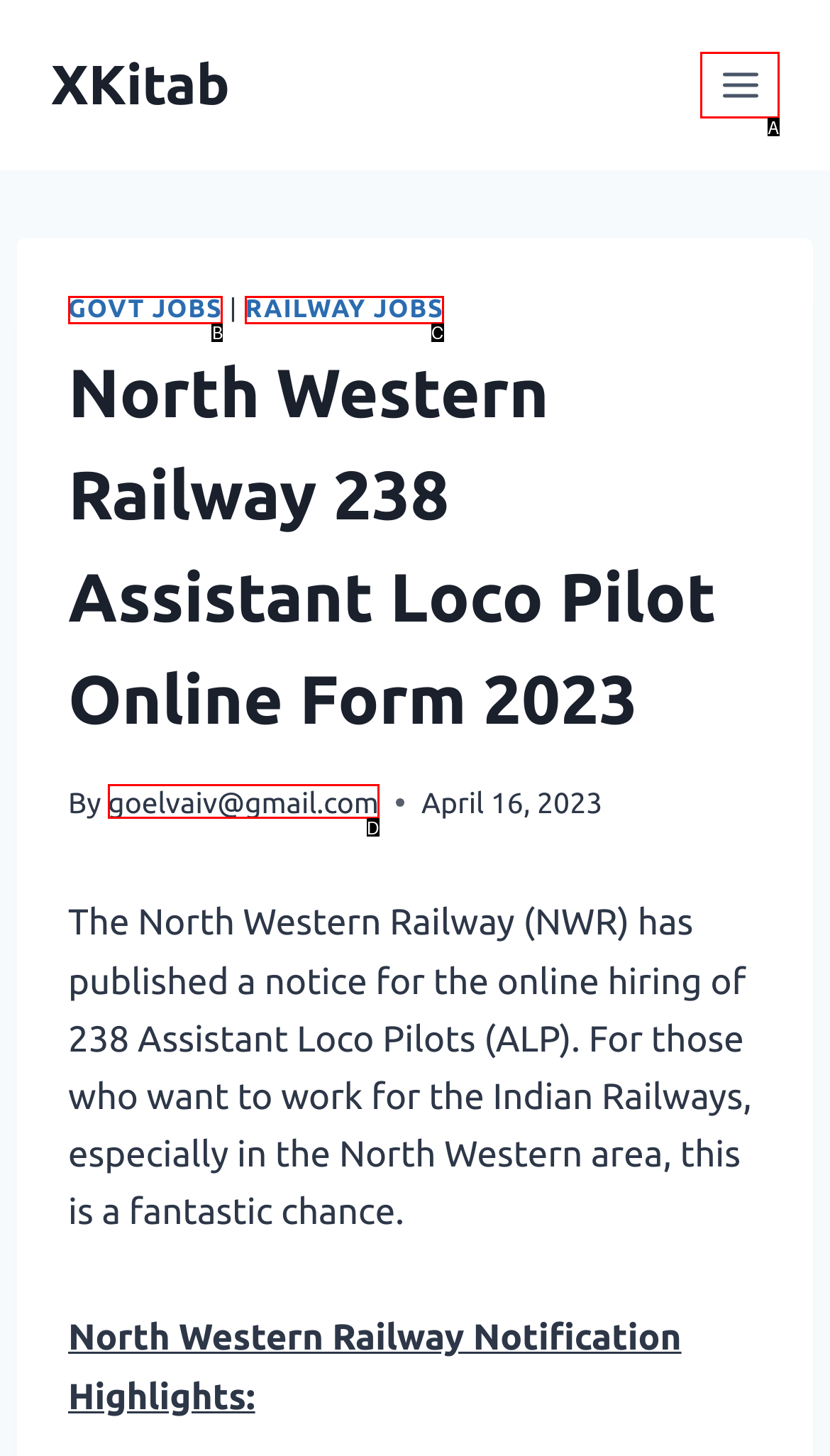Match the HTML element to the given description: Govt Jobs
Indicate the option by its letter.

B